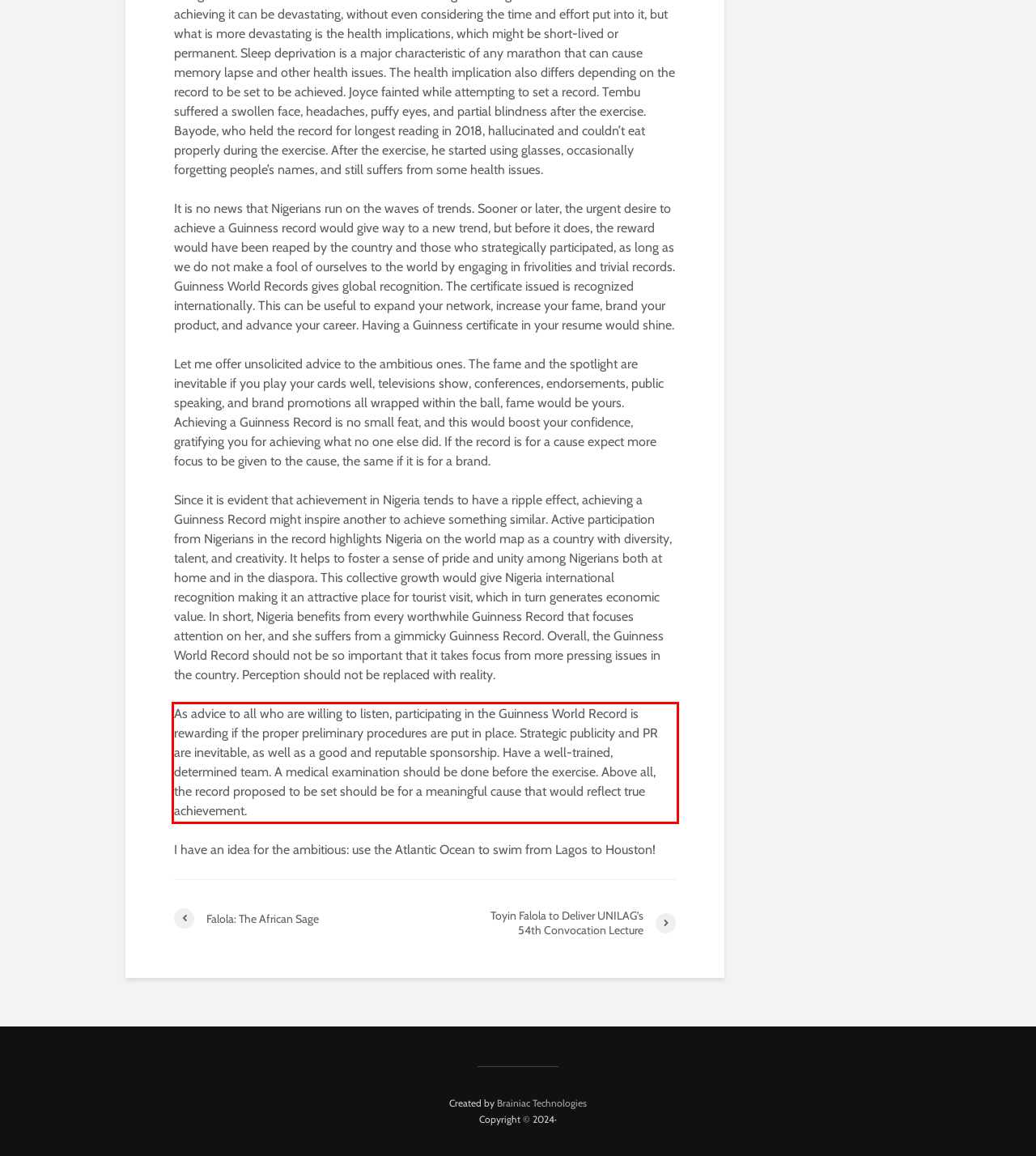Using OCR, extract the text content found within the red bounding box in the given webpage screenshot.

As advice to all who are willing to listen, participating in the Guinness World Record is rewarding if the proper preliminary procedures are put in place. Strategic publicity and PR are inevitable, as well as a good and reputable sponsorship. Have a well-trained, determined team. A medical examination should be done before the exercise. Above all, the record proposed to be set should be for a meaningful cause that would reflect true achievement.